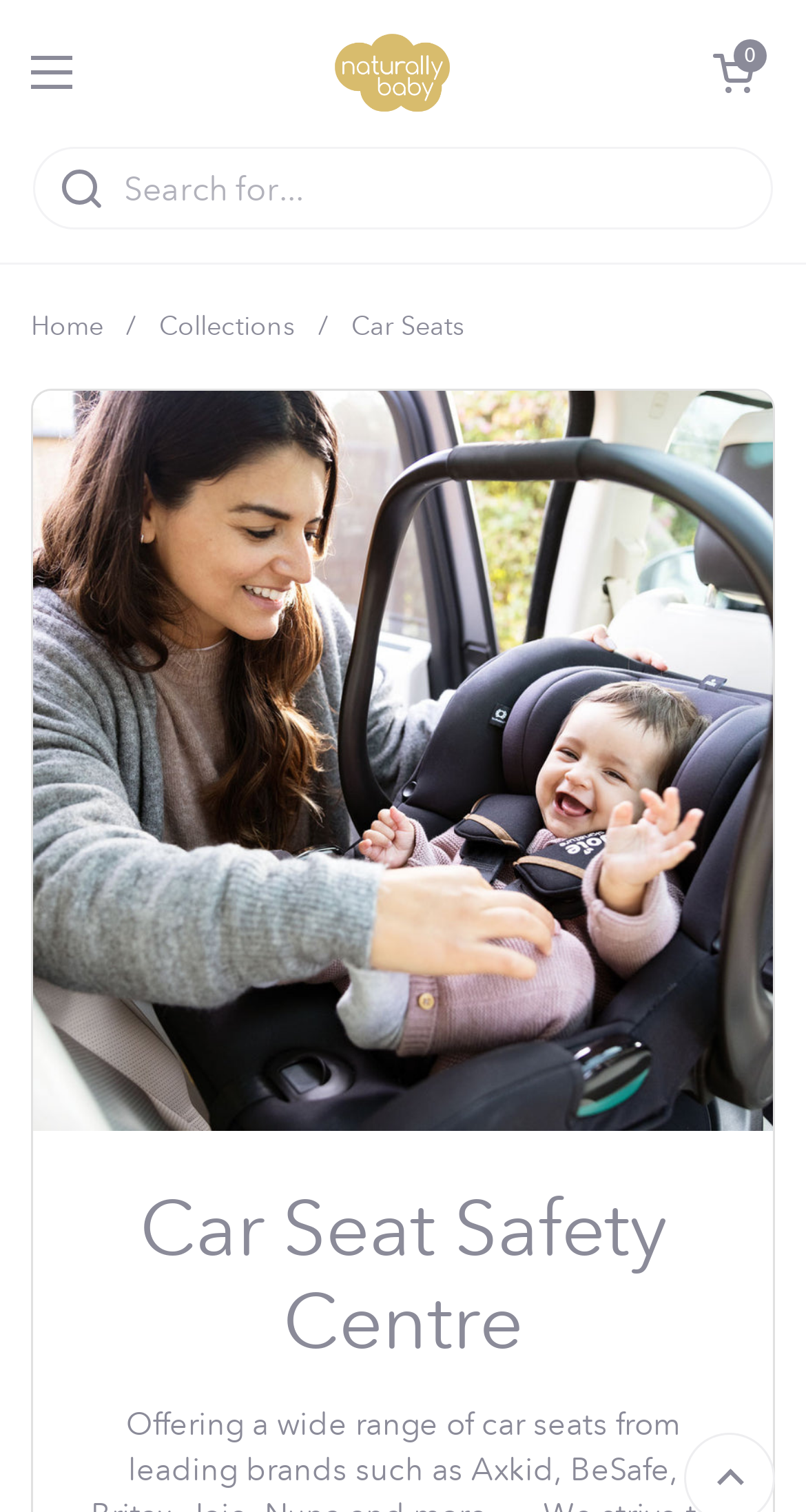Explain the webpage's design and content in an elaborate manner.

The webpage is a nursery store based in Leamington Spa, offering a range of products for babies and parents. At the top left corner, there is a link to skip to the content, accompanied by a generic element. Next to it, there is a link to the store's homepage, "Naturally Baby", which is also an image. 

On the top right corner, there are two buttons: "Open menu" and "Open cart", each with an accompanying image. Below these buttons, there is a search bar that spans across the top of the page, allowing users to search for products.

Below the search bar, there is a navigation section with breadcrumbs, showing the current page's location in the website's hierarchy. The breadcrumbs consist of links to the "Home" and "Collections" pages, with the current page being "Car Seats". 

The main content of the page is headed by a prominent heading, "Car Seat Safety Centre", which is located near the bottom of the page.